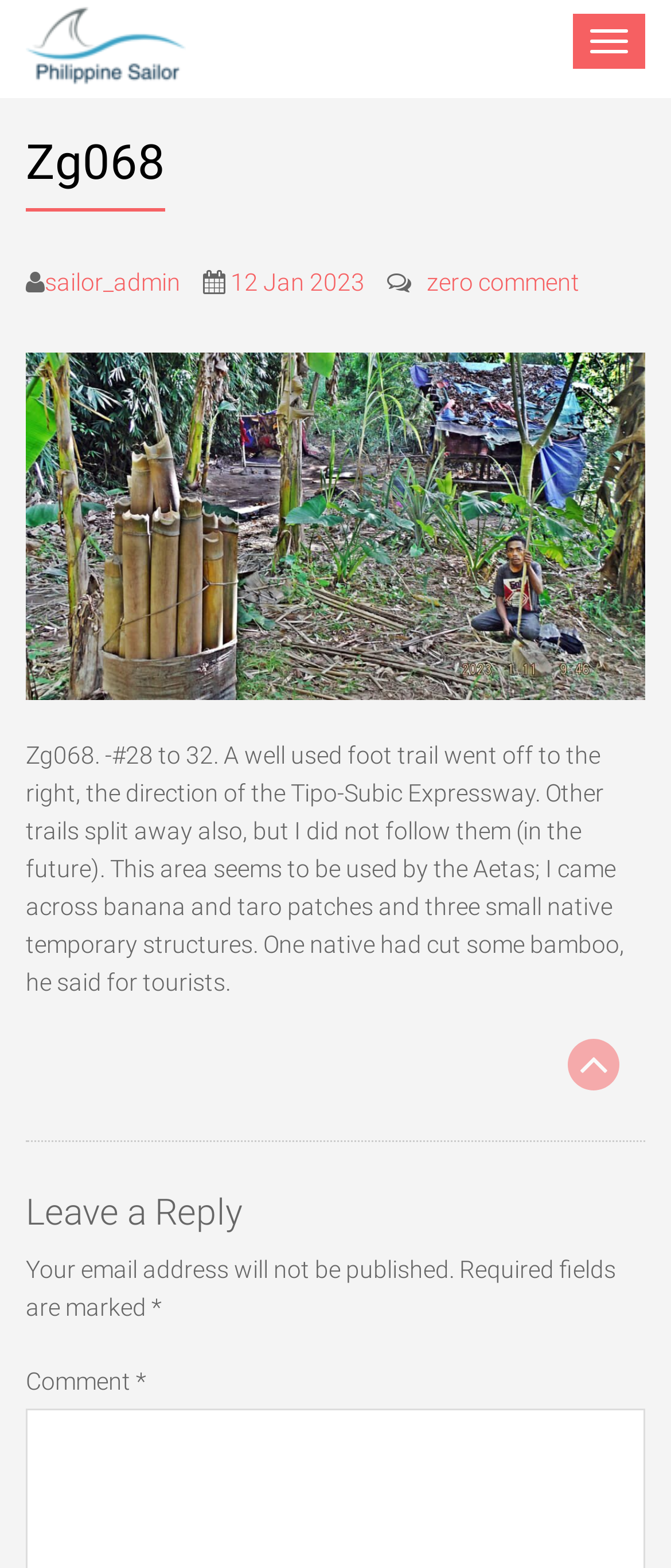Find the bounding box coordinates for the HTML element described in this sentence: "12 Jan 2023". Provide the coordinates as four float numbers between 0 and 1, in the format [left, top, right, bottom].

[0.344, 0.171, 0.544, 0.188]